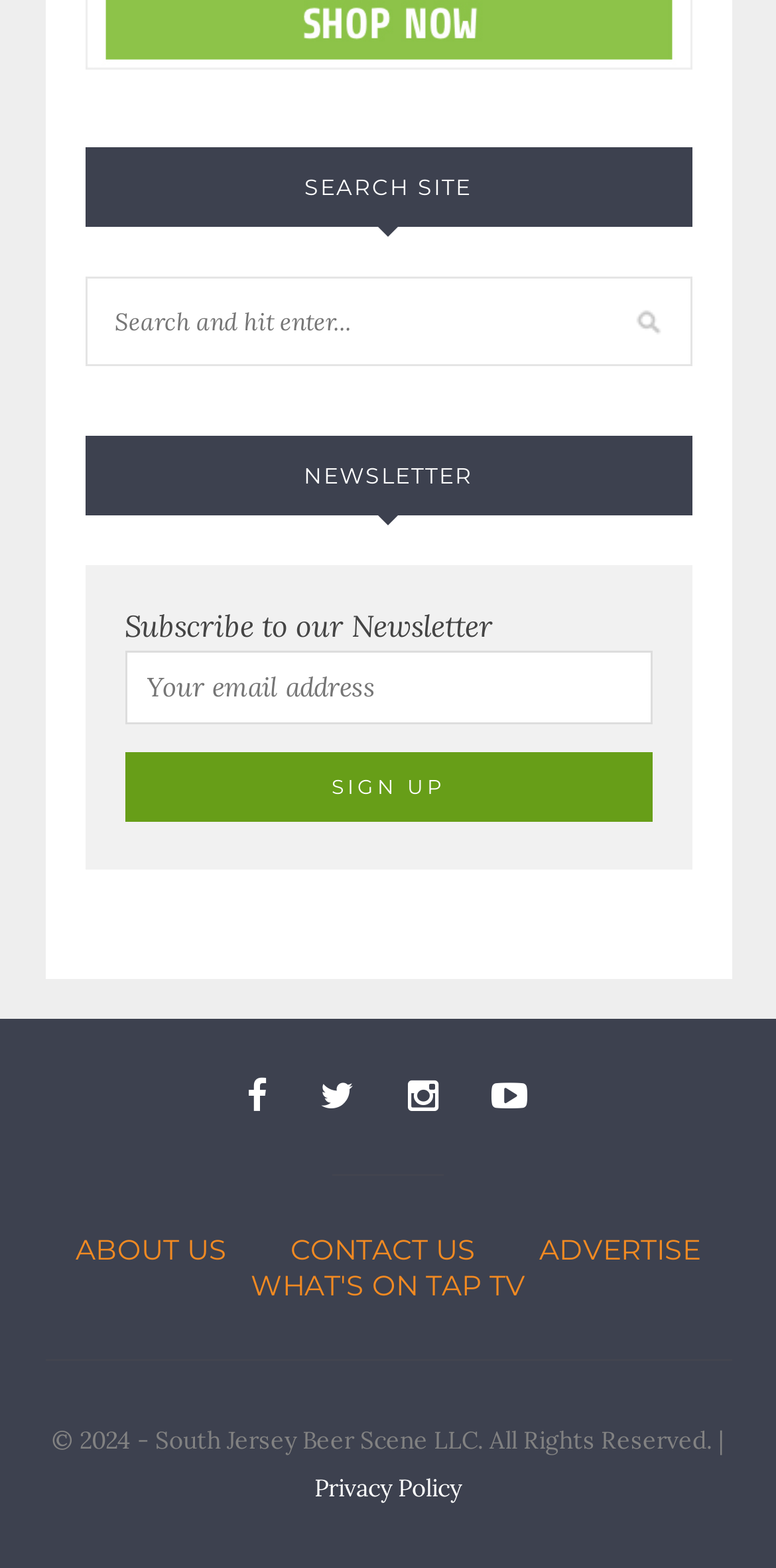Give a one-word or phrase response to the following question: What year is mentioned in the copyright text?

2024